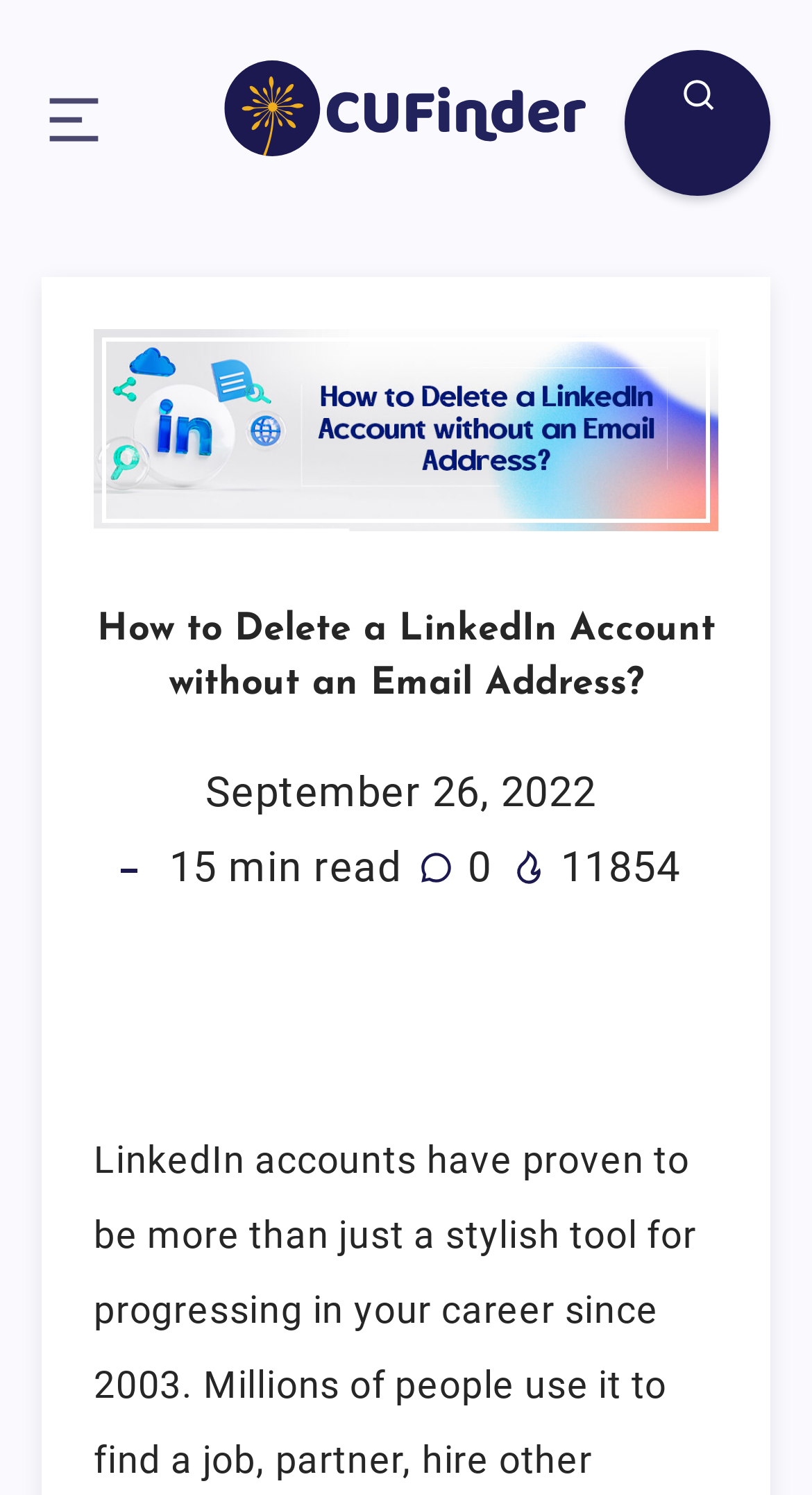Please give a succinct answer using a single word or phrase:
How many views does the article have?

11854